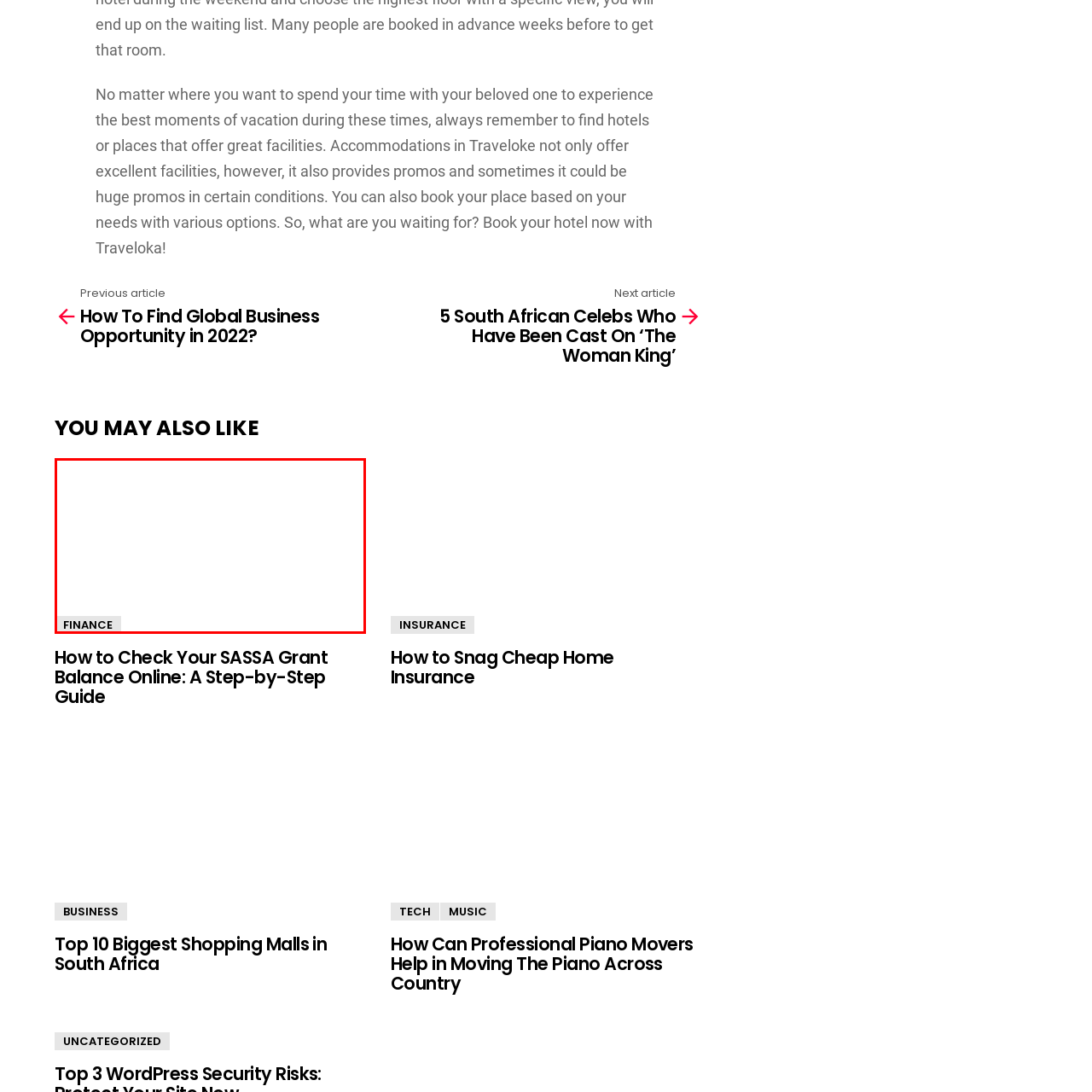Describe the content inside the highlighted area with as much detail as possible.

The image appears to be a blank space or placeholder related to the topic of finance. Positioned within an article context, it likely accompanies content aimed at providing insights or guidance on financial matters. The label "FINANCE" suggests that the surrounding articles may cover diverse financial aspects, possibly including tips on budgeting, investing, or financial planning. The absence of specific visual elements emphasizes a focus on the textual information that guides readers on how to navigate financial choices effectively.